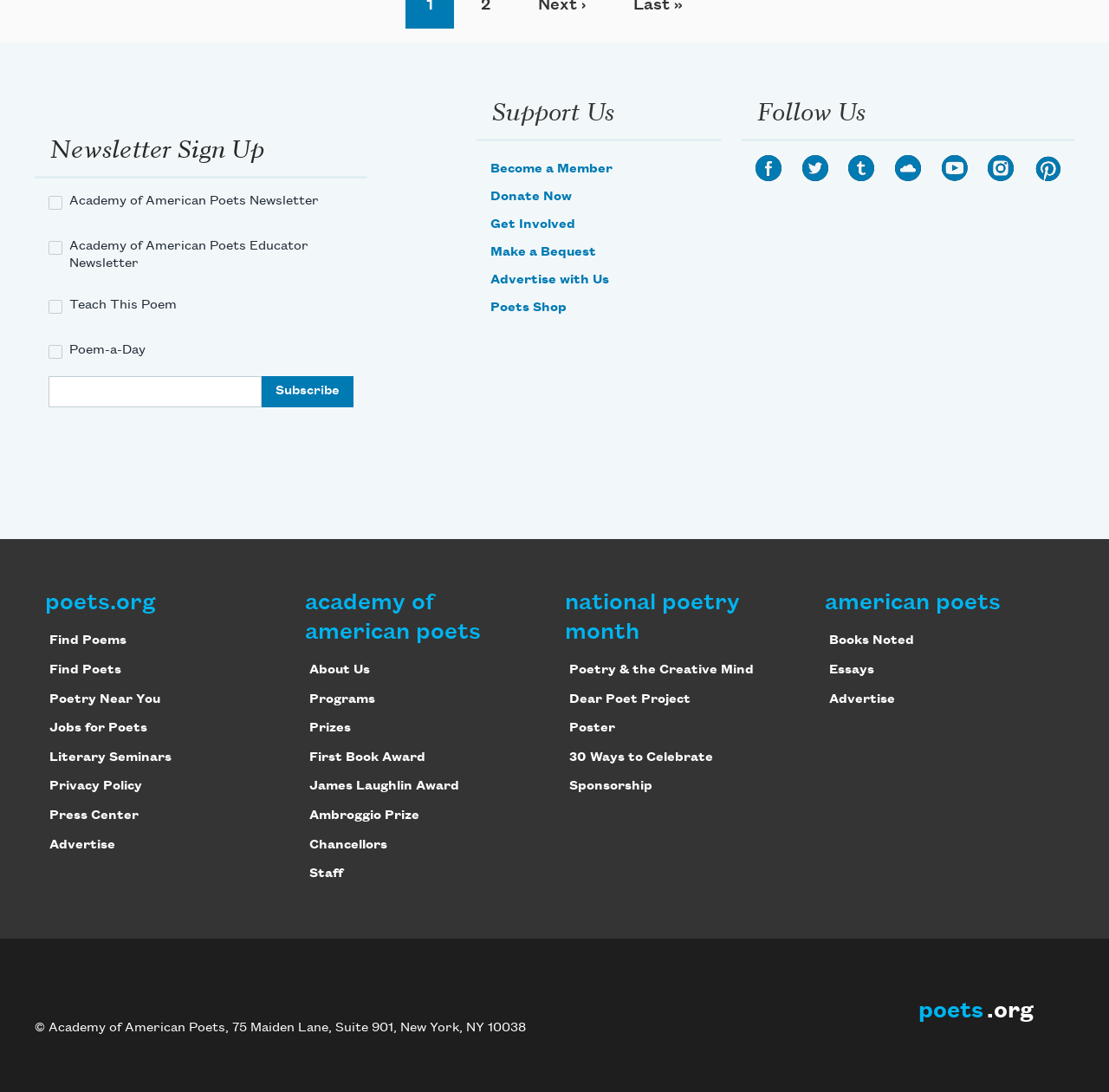Pinpoint the bounding box coordinates of the clickable area necessary to execute the following instruction: "Subscribe to the newsletter". The coordinates should be given as four float numbers between 0 and 1, namely [left, top, right, bottom].

[0.236, 0.344, 0.319, 0.373]